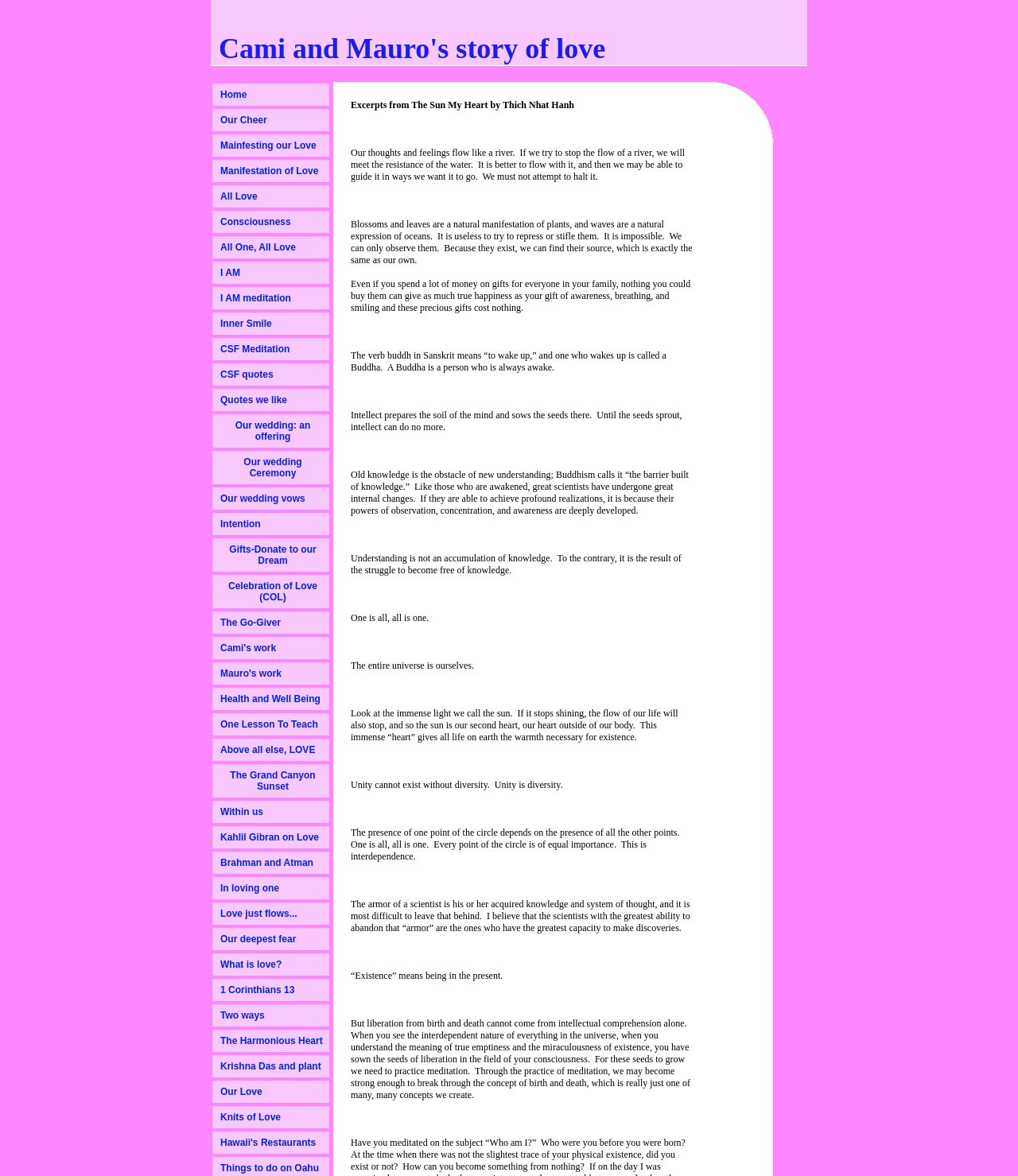Please provide the bounding box coordinates for the UI element as described: "National Ethical Investment Week". The coordinates must be four floats between 0 and 1, represented as [left, top, right, bottom].

None